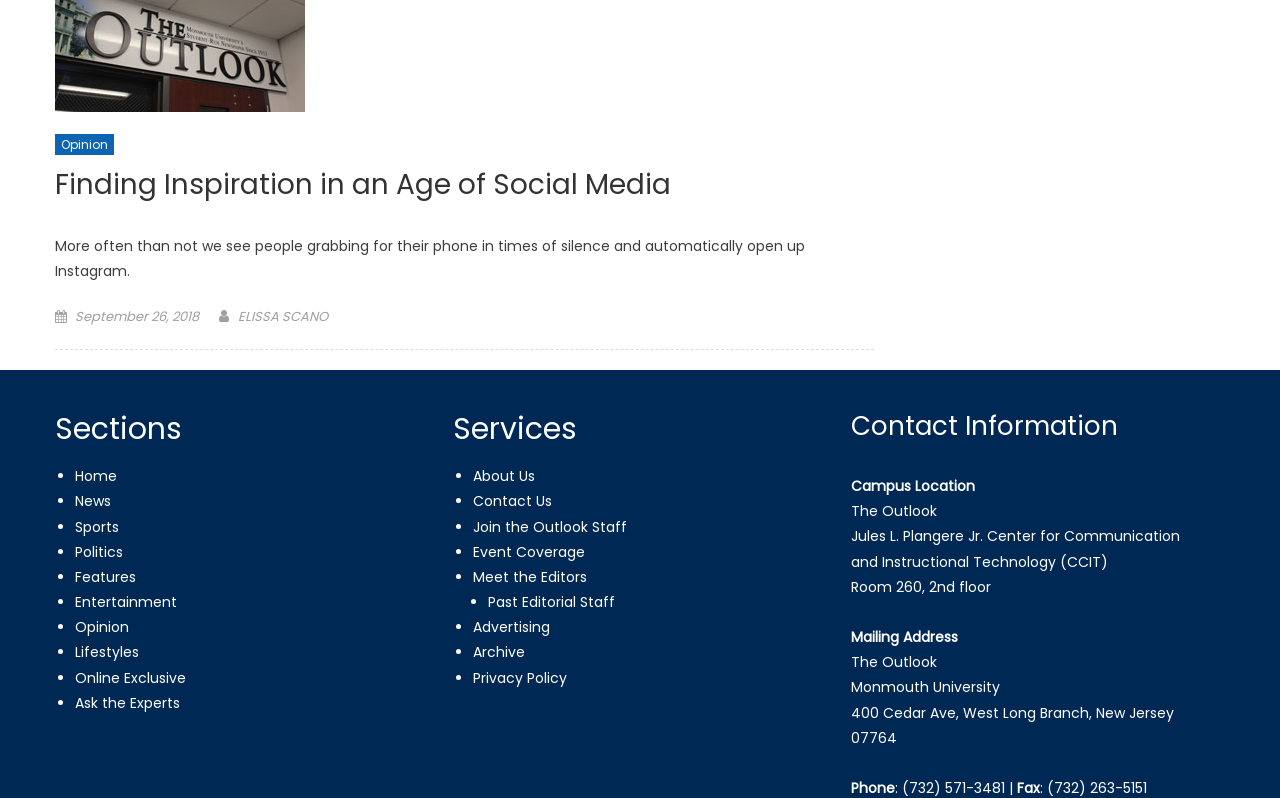Could you indicate the bounding box coordinates of the region to click in order to complete this instruction: "View the 'Recent Comments' section".

None